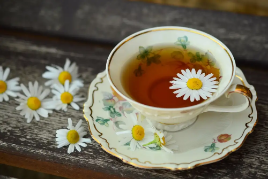Provide a thorough and detailed response to the question by examining the image: 
What is floating in the tea?

According to the caption, 'a fresh daisy floats' in the warm amber tea, indicating that a daisy is floating in the tea.